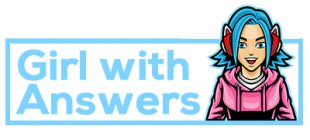Provide an in-depth description of all elements within the image.

The image features a vibrant and stylized logo for "Girl with Answers." The design includes a character with blue hair styled in a playful manner, wearing headphones and a pink hoodie. This character is animated, exuding a friendly and approachable vibe. The background is light blue, complementing the bold text that spells out "Girl with Answers" in a modern, sans-serif font. This logo effectively conveys a sense of youthfulness and expertise, suggesting that the platform provides insightful answers and advice, likely catering to a pet-loving audience, aligning with topics such as pet care and veterinary advice.